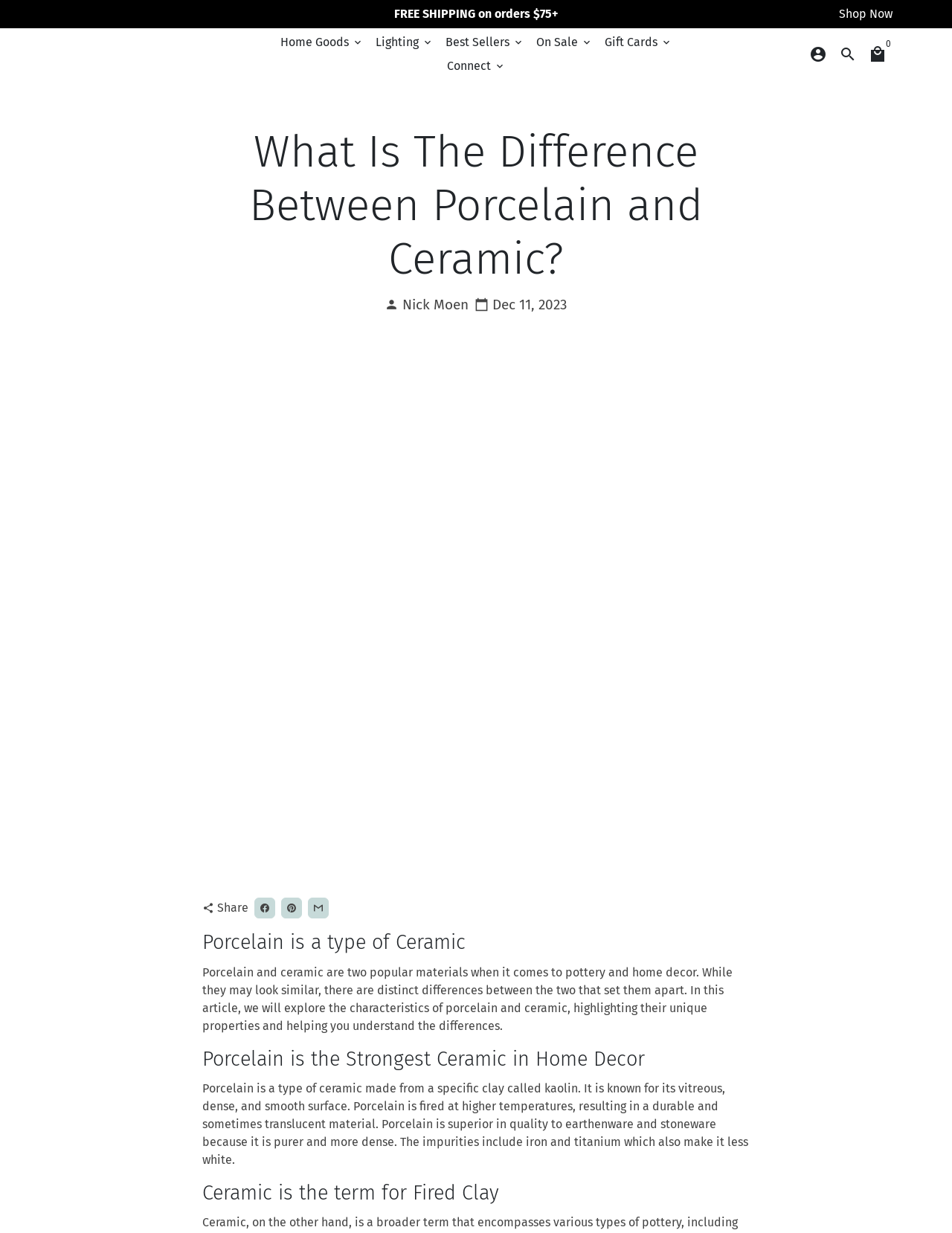Indicate the bounding box coordinates of the element that needs to be clicked to satisfy the following instruction: "Search for something". The coordinates should be four float numbers between 0 and 1, i.e., [left, top, right, bottom].

[0.875, 0.032, 0.906, 0.056]